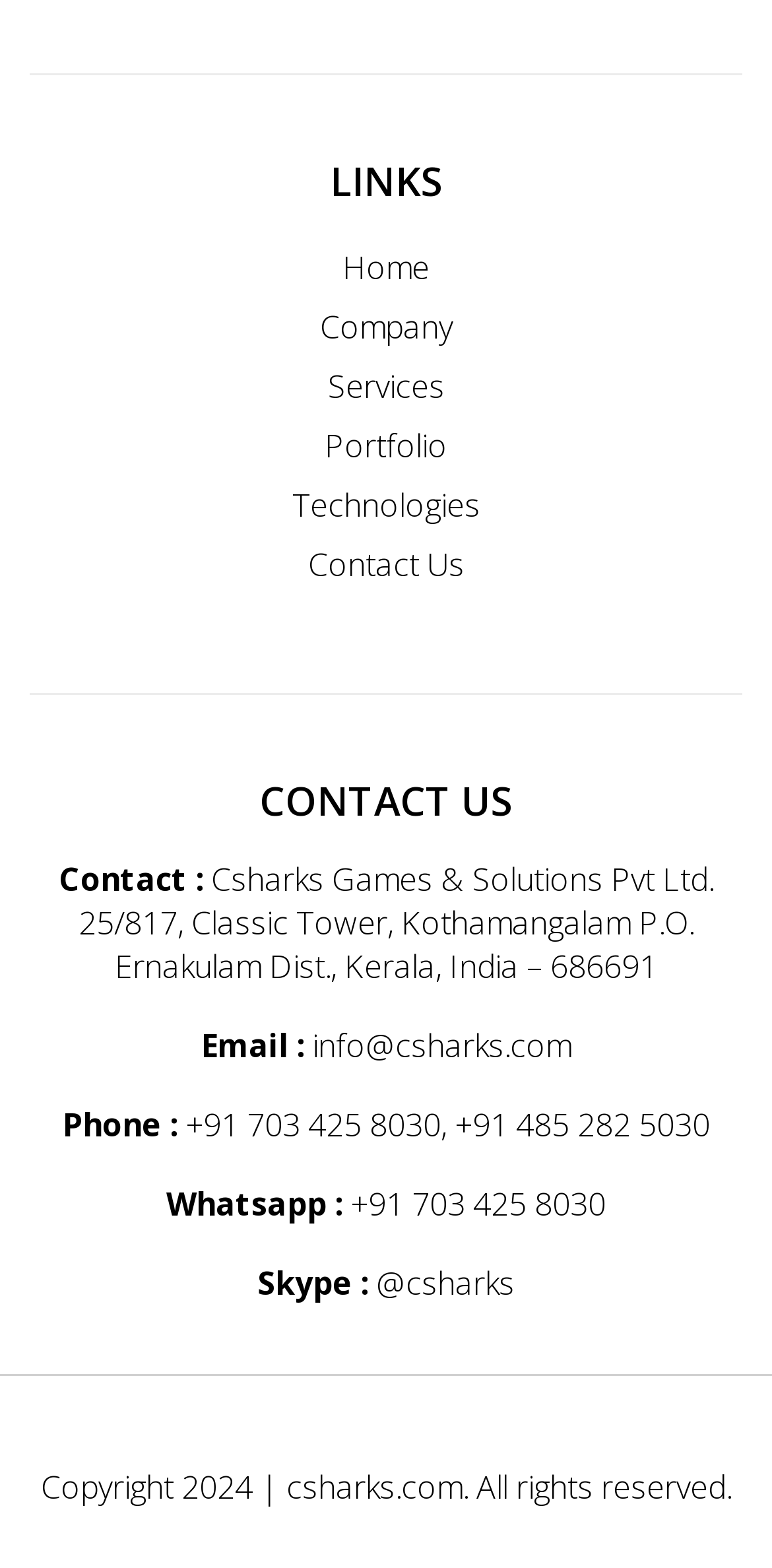Identify the bounding box coordinates of the section that should be clicked to achieve the task described: "go to home page".

[0.444, 0.156, 0.556, 0.184]